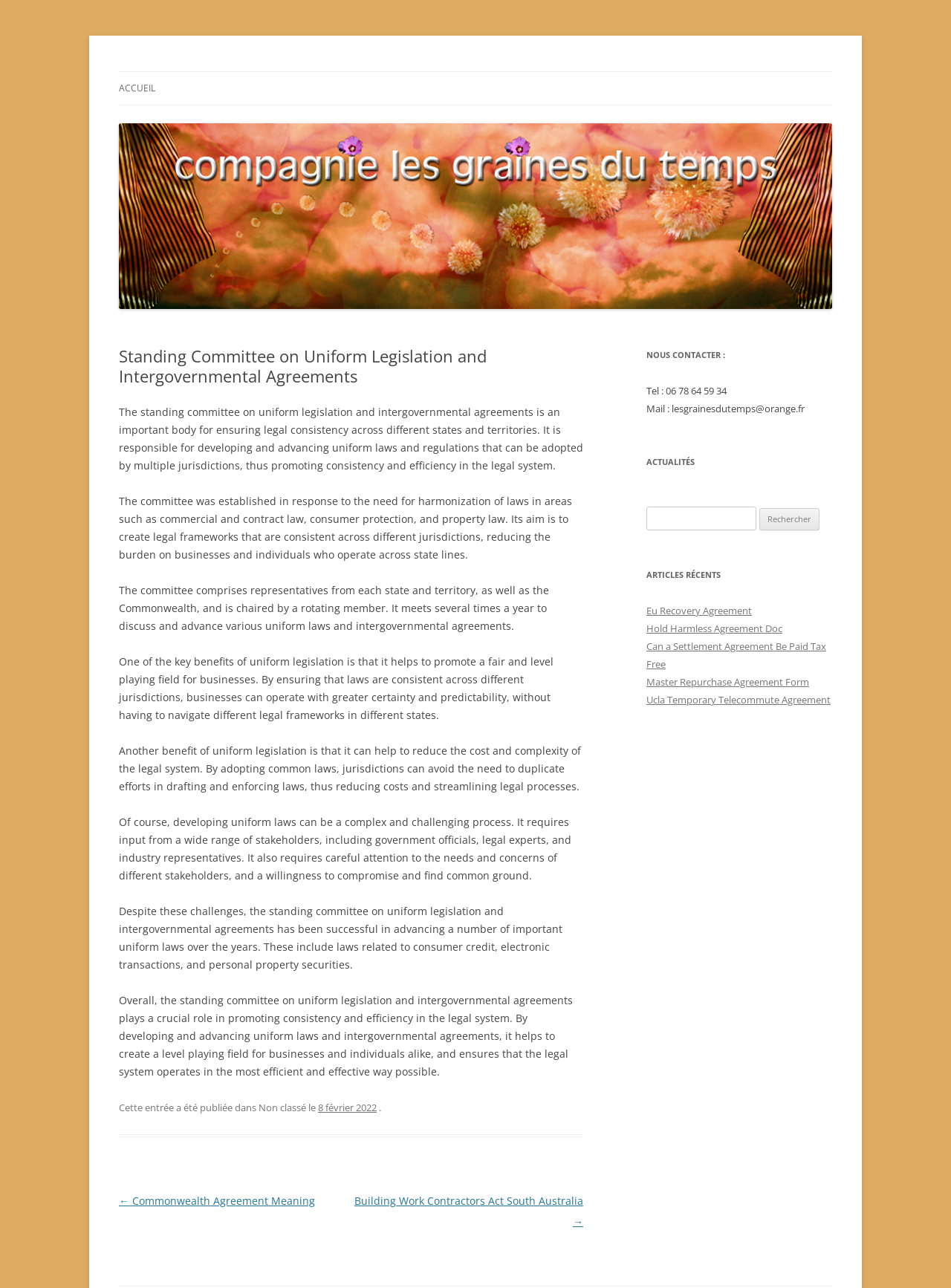Generate the text content of the main heading of the webpage.

Compagnie Les Graines du Temps